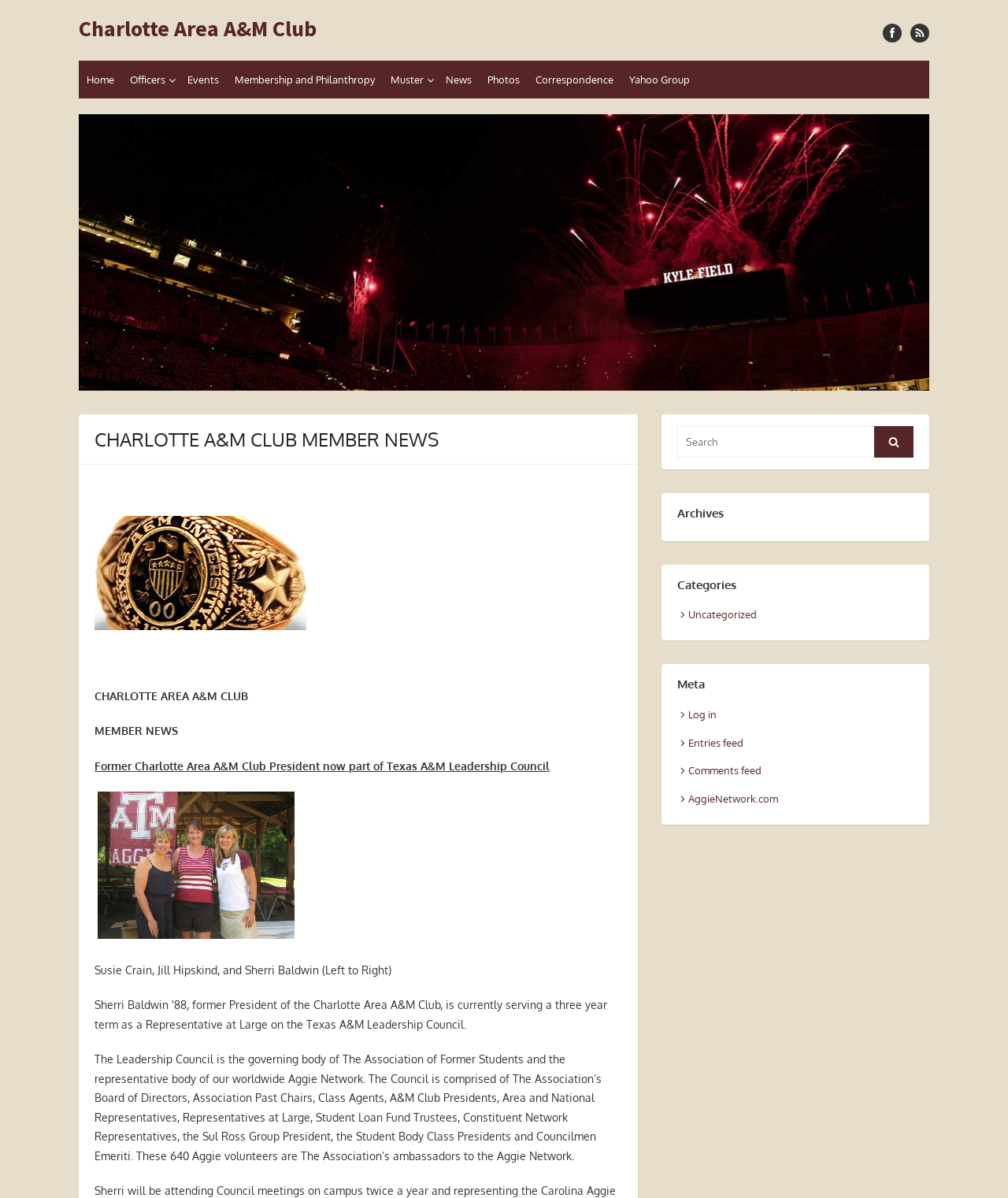Please answer the following question using a single word or phrase: How many links are there in the top navigation menu?

9